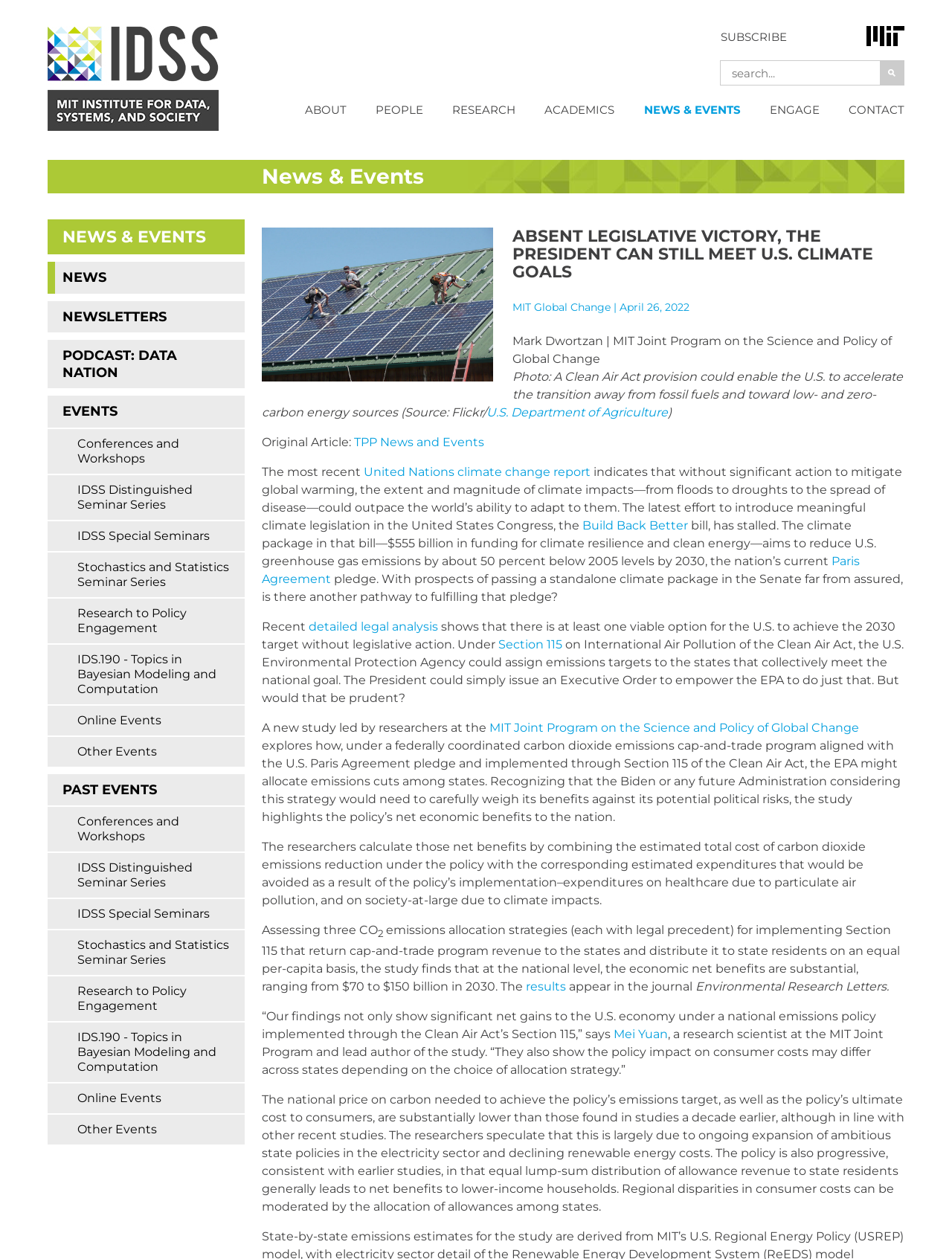Provide a brief response using a word or short phrase to this question:
What is the topic of the news article?

Climate goals